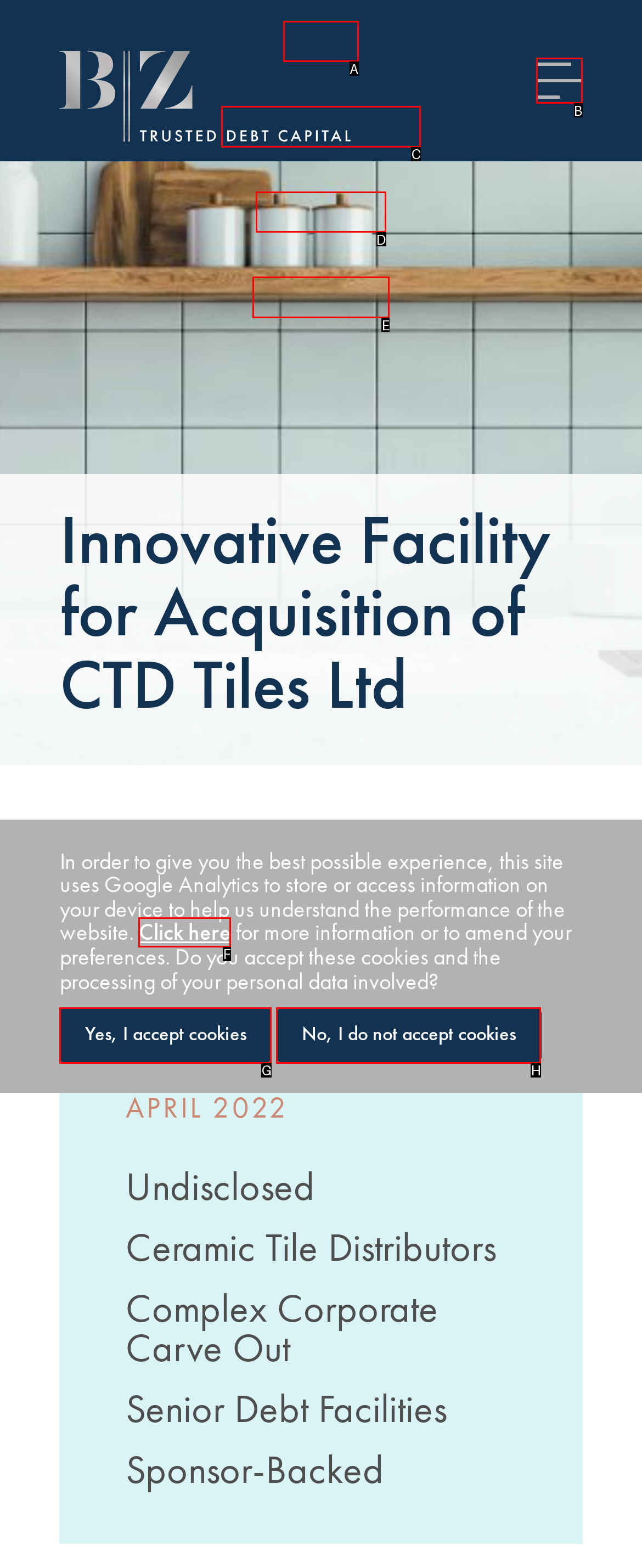Find the HTML element that suits the description: Yes, I accept cookies
Indicate your answer with the letter of the matching option from the choices provided.

G